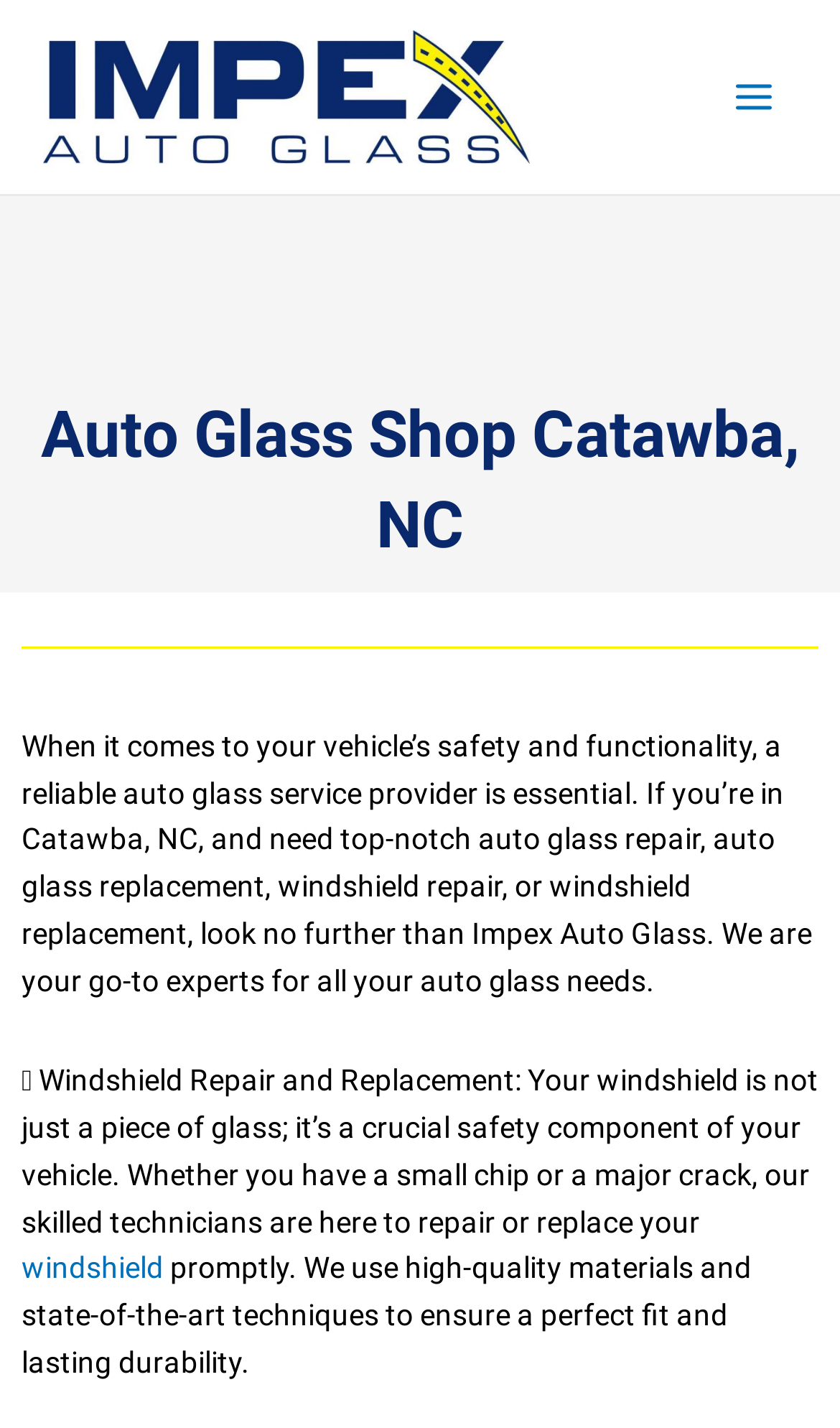Provide your answer to the question using just one word or phrase: What is the location of Impex Auto Glass?

Catawba, NC